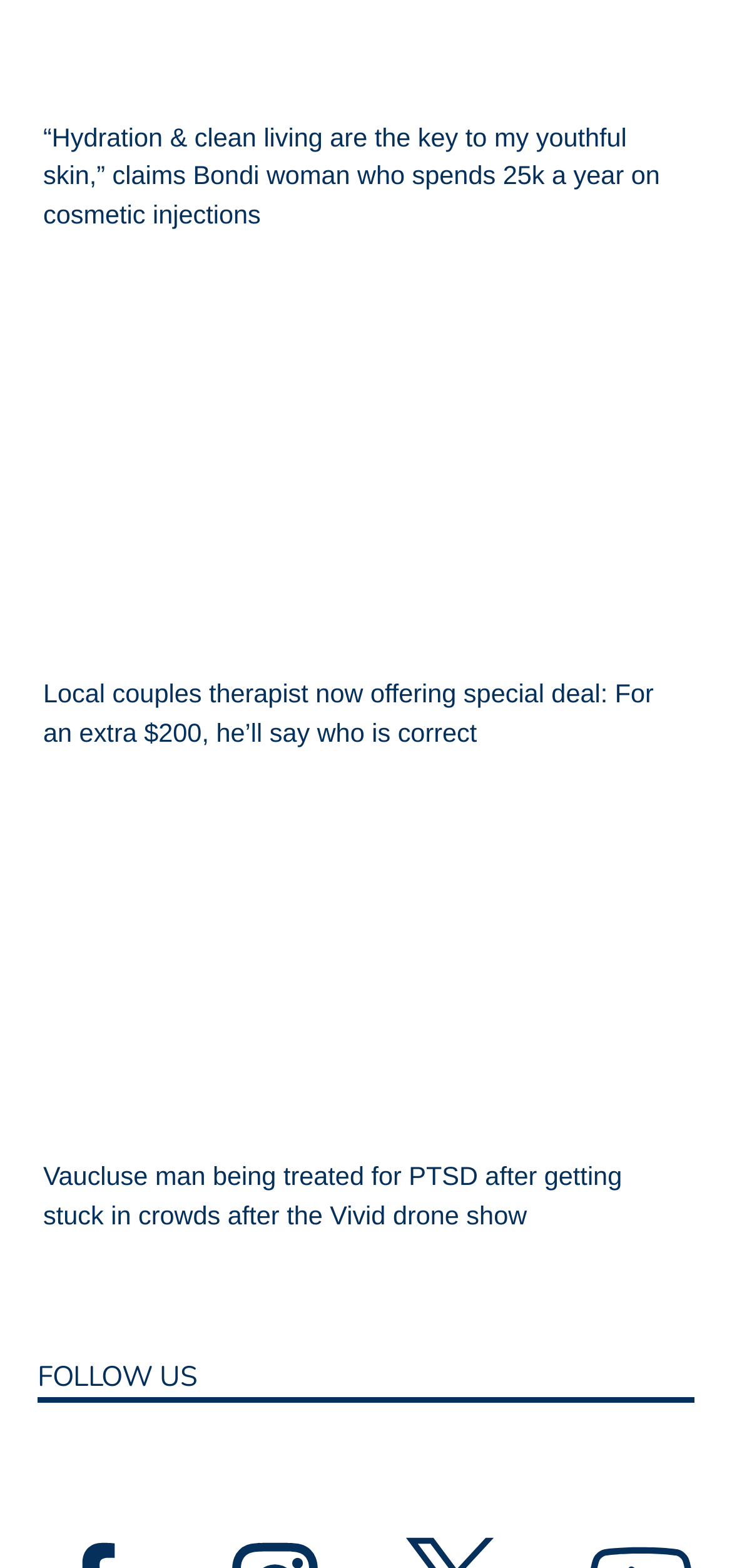Based on the image, provide a detailed response to the question:
What is the purpose of the 'FOLLOW US' heading?

The 'FOLLOW US' heading is likely a call-to-action to encourage users to follow the website or its authors on social media platforms, as it is a common phrase used in online content to promote social media engagement.